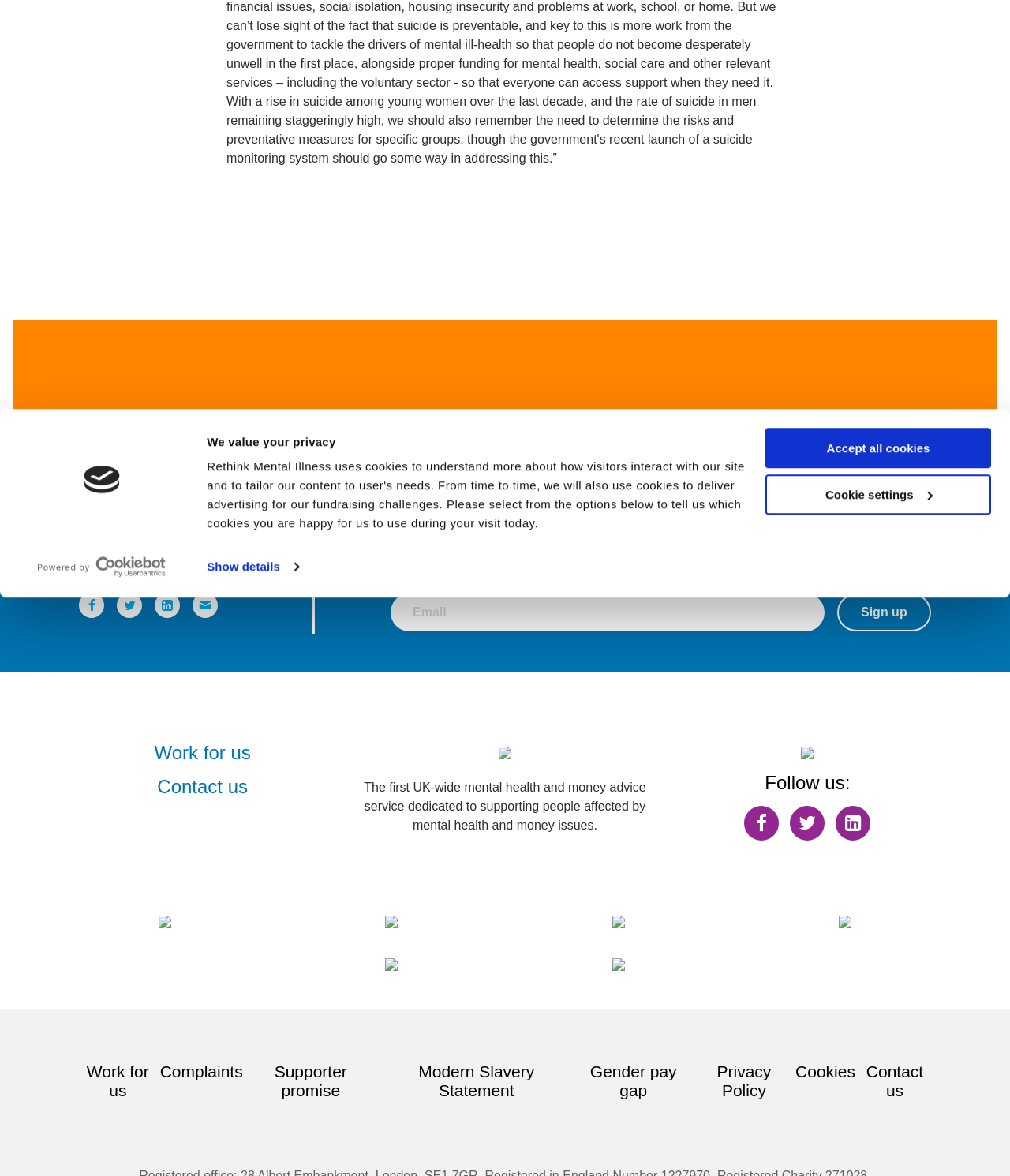Locate the bounding box of the UI element defined by this description: "Complaints". The coordinates should be given as four float numbers between 0 and 1, formatted as [left, top, right, bottom].

[0.158, 0.903, 0.24, 0.919]